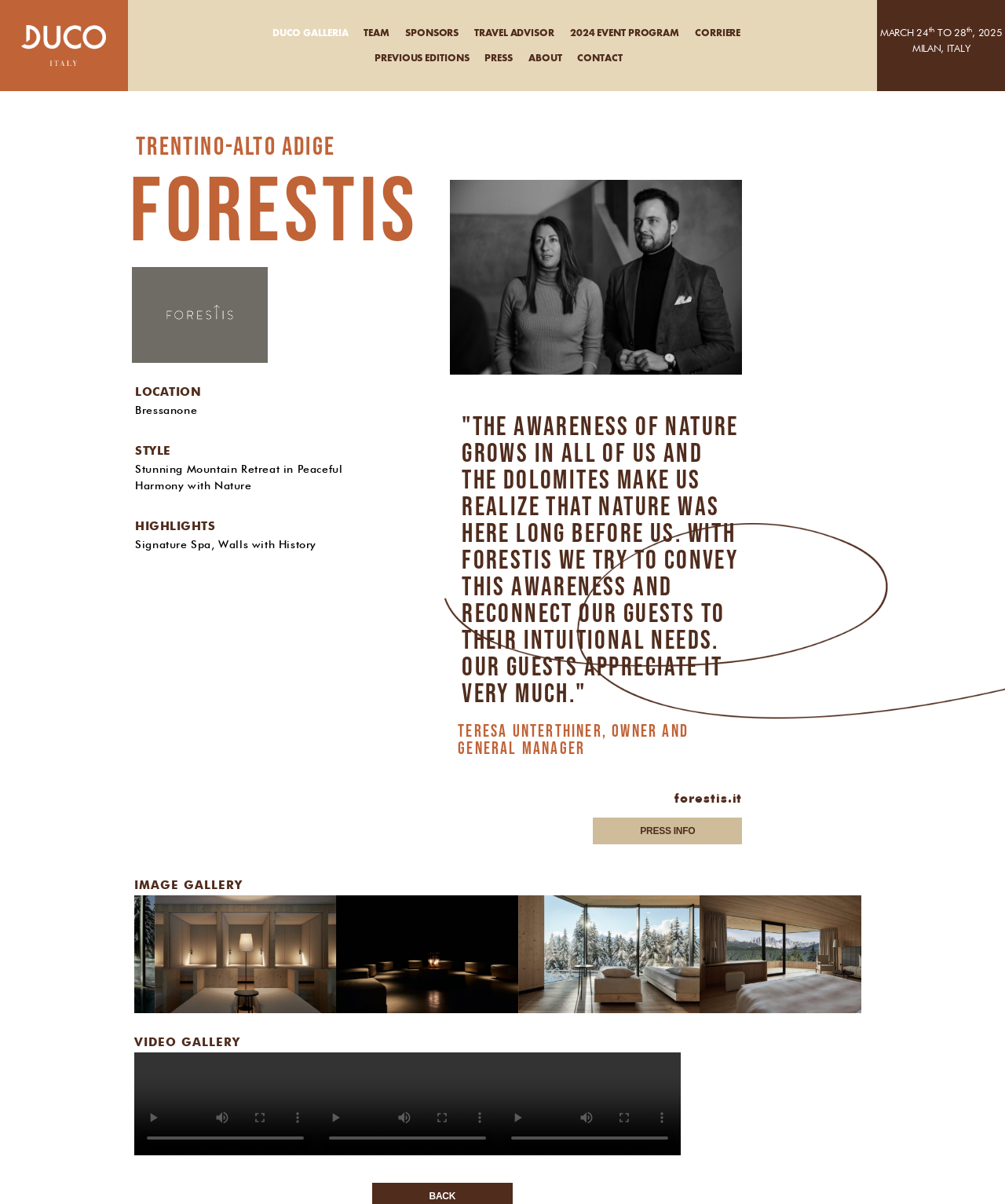Give a detailed overview of the webpage's appearance and contents.

The webpage is about FORESTIS, a luxury retreat in the Dolomites, Italy. At the top, there is a navigation menu with links to different sections, including DUCO GALLERIA, TEAM, SPONSORS, TRAVEL ADVISOR, and more. Below the navigation menu, there is a heading that reads "trentino-alto adige" and an image of the FORESTIS logo.

The main content of the page is divided into sections, each with a heading. The first section is about the location, with a heading "LOCATION" and a text that reads "Bressanone". The second section is about the style, with a heading "STYLE" and a text that describes the retreat as a "Stunning Mountain Retreat in Peaceful Harmony with Nature".

The third section is about the highlights, with a heading "HIGHLIGHTS" and a text that mentions the "Signature Spa" and "Walls with History". This section also features a quote from Teresa Unterthiner, the Owner and General Manager of FORESTIS.

Below the quote, there is a link to the website "forestis.it" and a link to "PRESS INFO". The next section is an image gallery, with a heading "IMAGE GALLERY" and a carousel of 14 images that can be scrolled through horizontally. Each image is a link that can be clicked to view more.

The final section is a video gallery, with a heading "VIDEO GALLERY" and a video player that has buttons to play, mute, and enter full screen. There is also a slider to scrub through the video timeline. The video player is disabled, indicating that it may not be playable in this context.